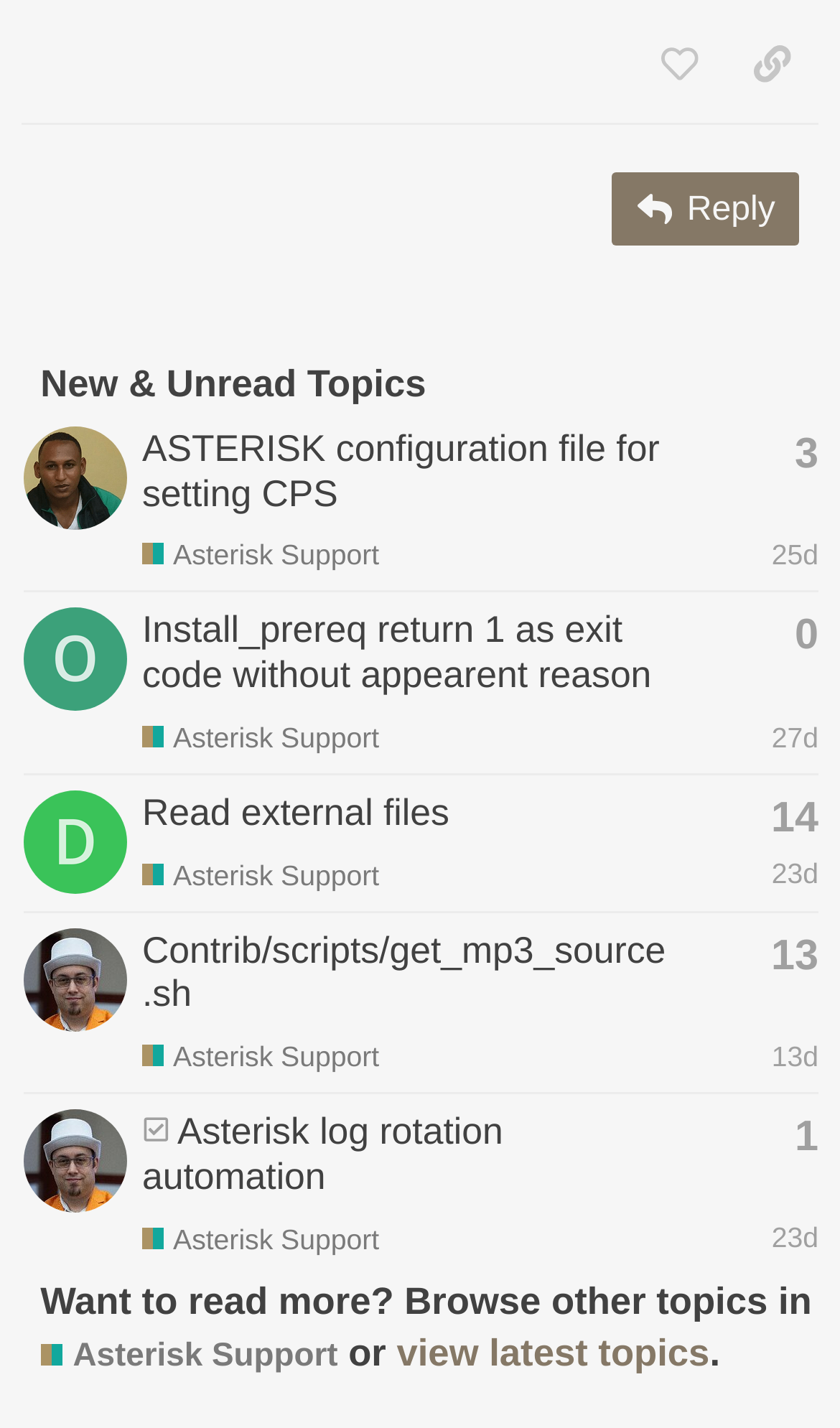What is the category of the topics listed?
Give a one-word or short phrase answer based on the image.

Asterisk Support